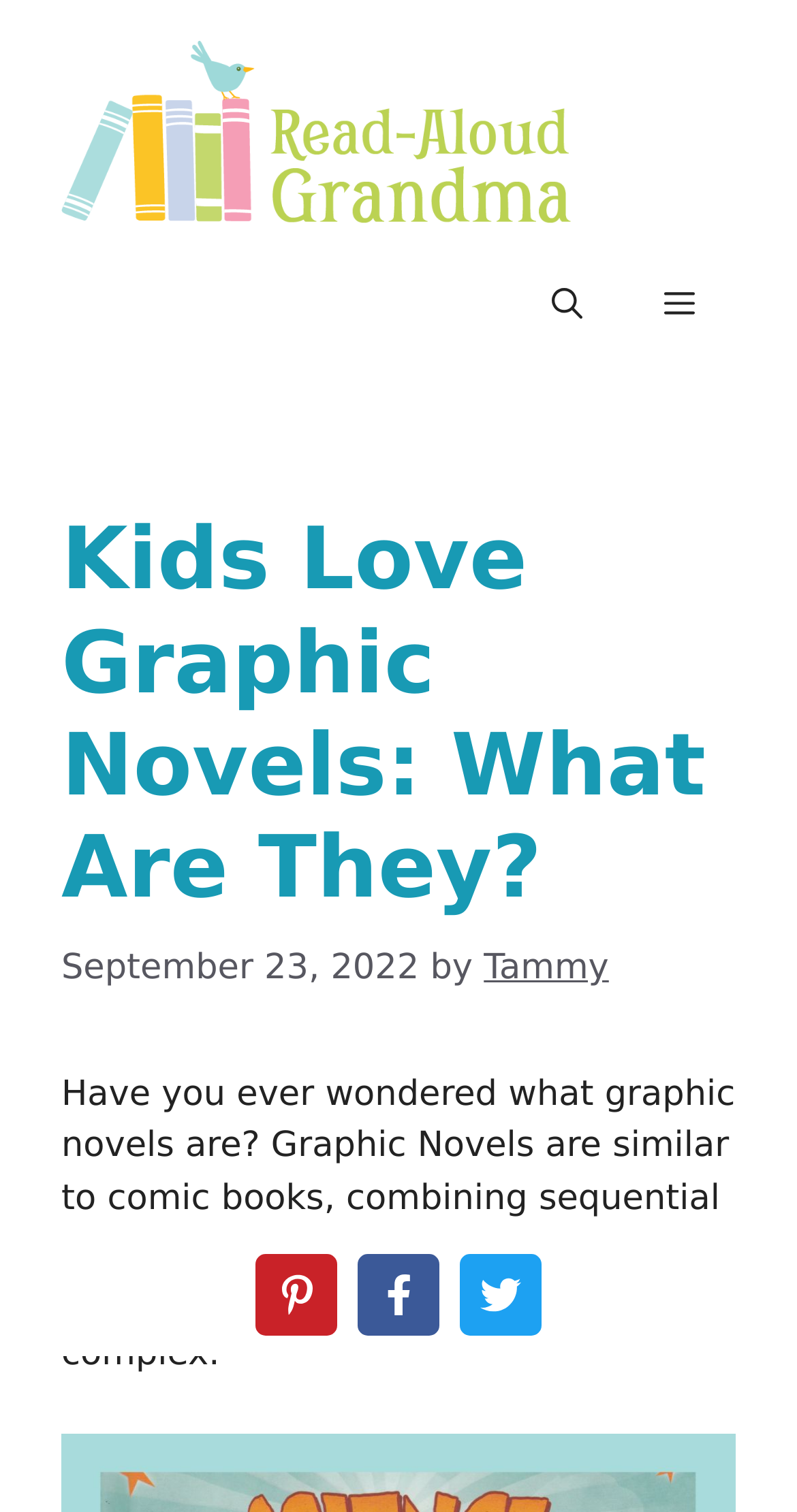Identify the bounding box for the UI element described as: "aria-label="Twitter"". The coordinates should be four float numbers between 0 and 1, i.e., [left, top, right, bottom].

[0.577, 0.829, 0.679, 0.883]